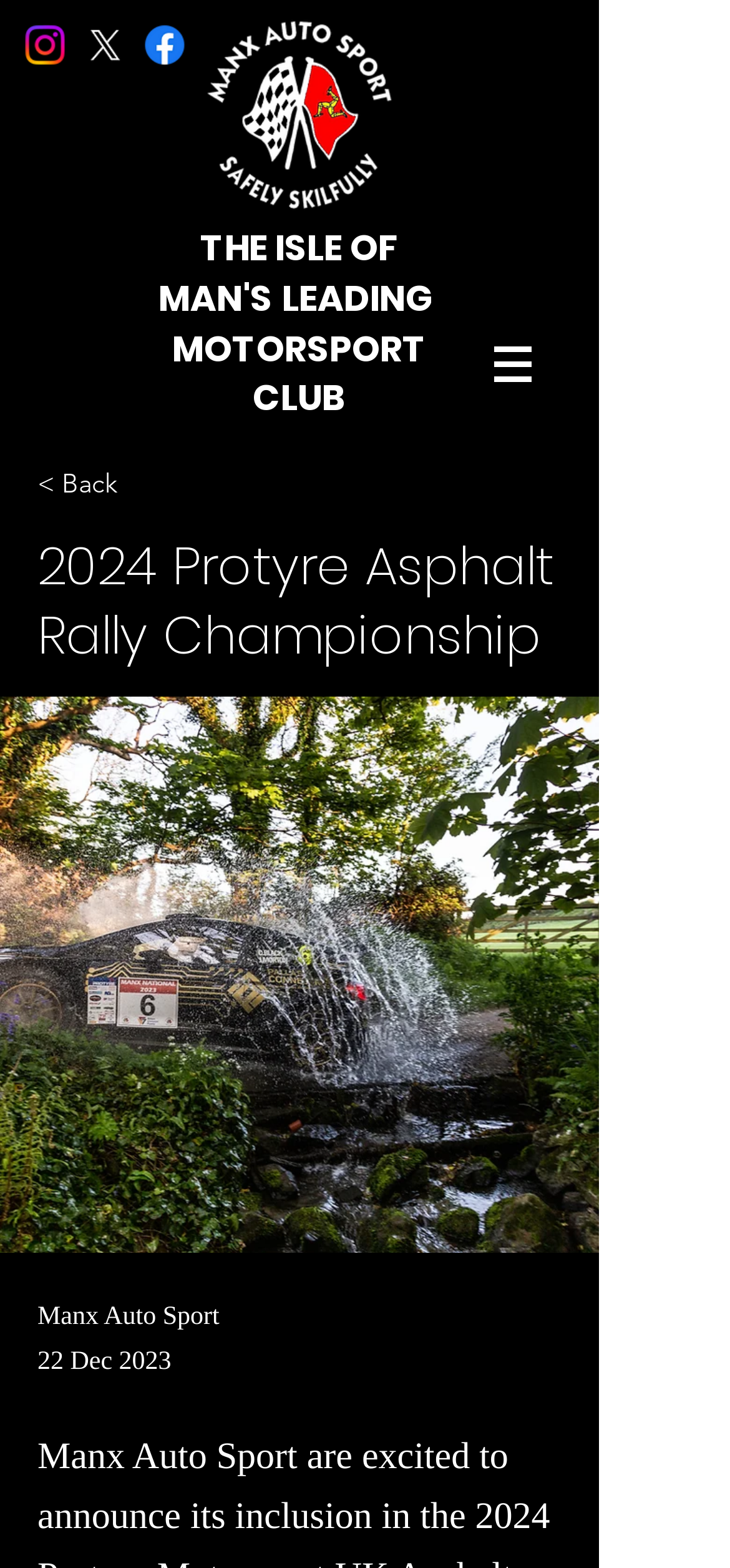What is the name of the motorsport club?
We need a detailed and meticulous answer to the question.

I found the answer by looking at the static text element that says 'MOTORSPORT CLUB' and the preceding text 'LEADING' which is a link, and then I saw the static text element that says 'Manx Auto Sport' which is likely the name of the motorsport club.